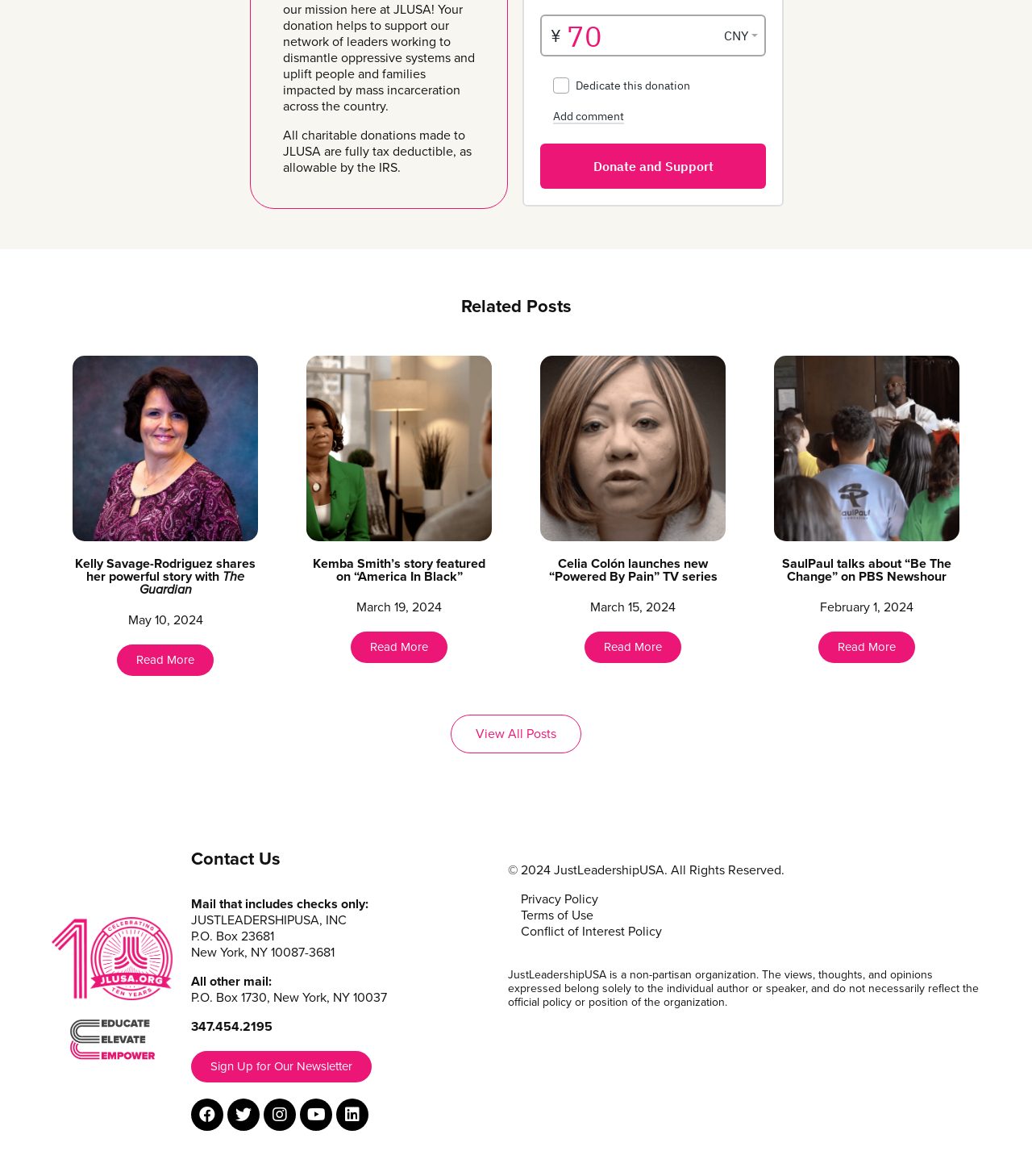Determine the bounding box coordinates of the target area to click to execute the following instruction: "Read more about Kelly Savage-Rodriguez's story."

[0.113, 0.548, 0.207, 0.575]